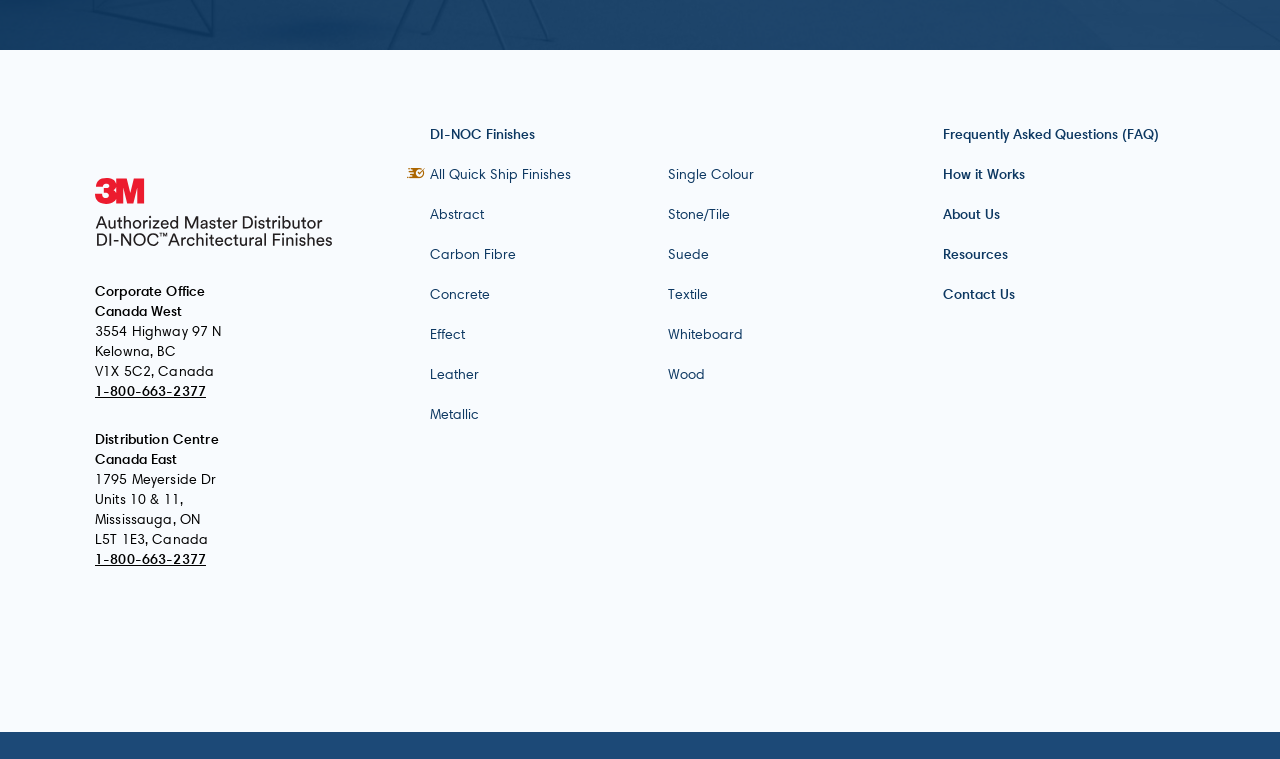From the image, can you give a detailed response to the question below:
What is the address of the distribution centre in Canada East?

I found the address by examining the text elements on the webpage. The distribution centre information is listed below the corporate office information, and the address is provided in a series of text elements.